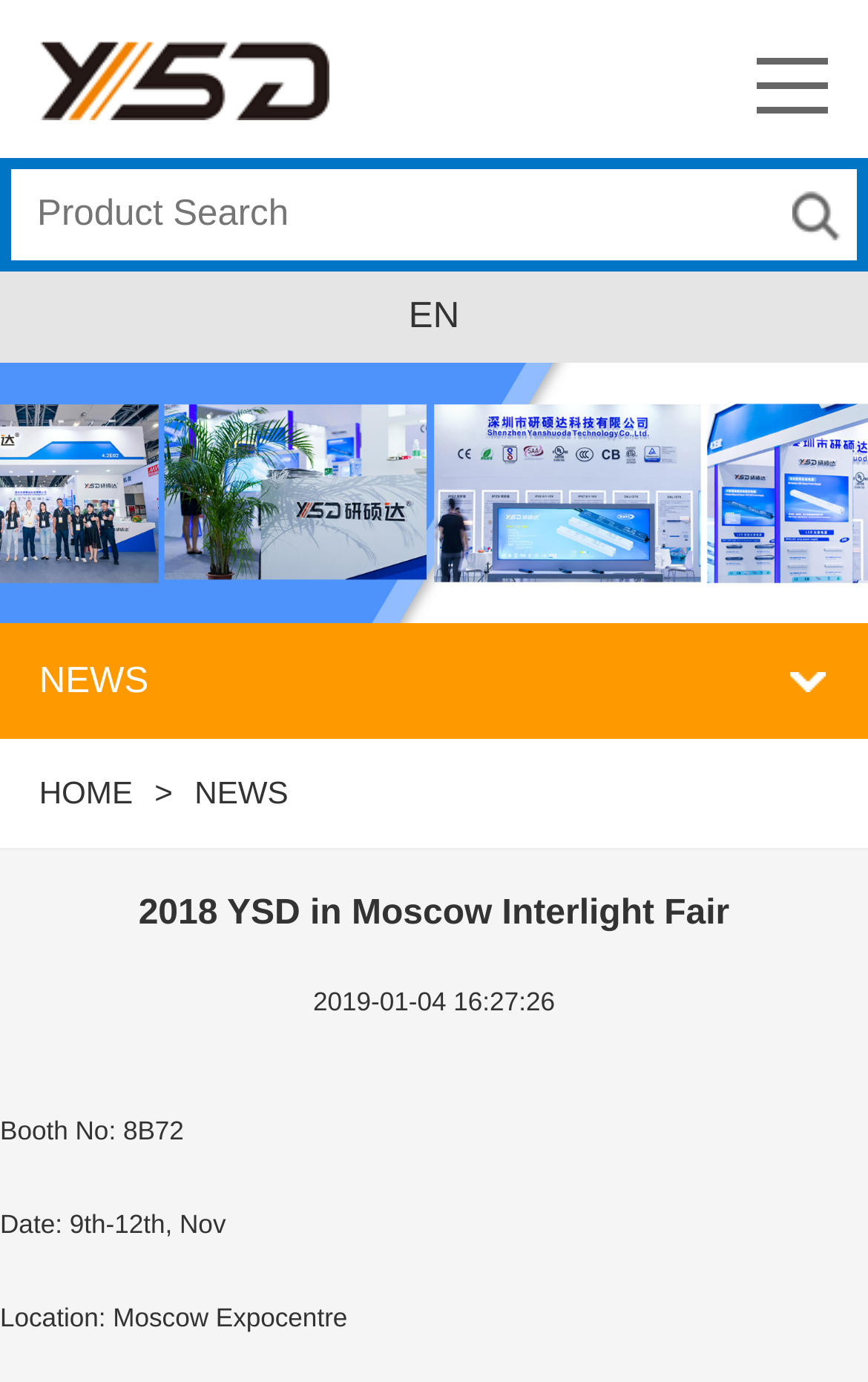Given the element description HOME, predict the bounding box coordinates for the UI element in the webpage screenshot. The format should be (top-left x, top-left y, bottom-right x, bottom-right y), and the values should be between 0 and 1.

[0.045, 0.56, 0.153, 0.585]